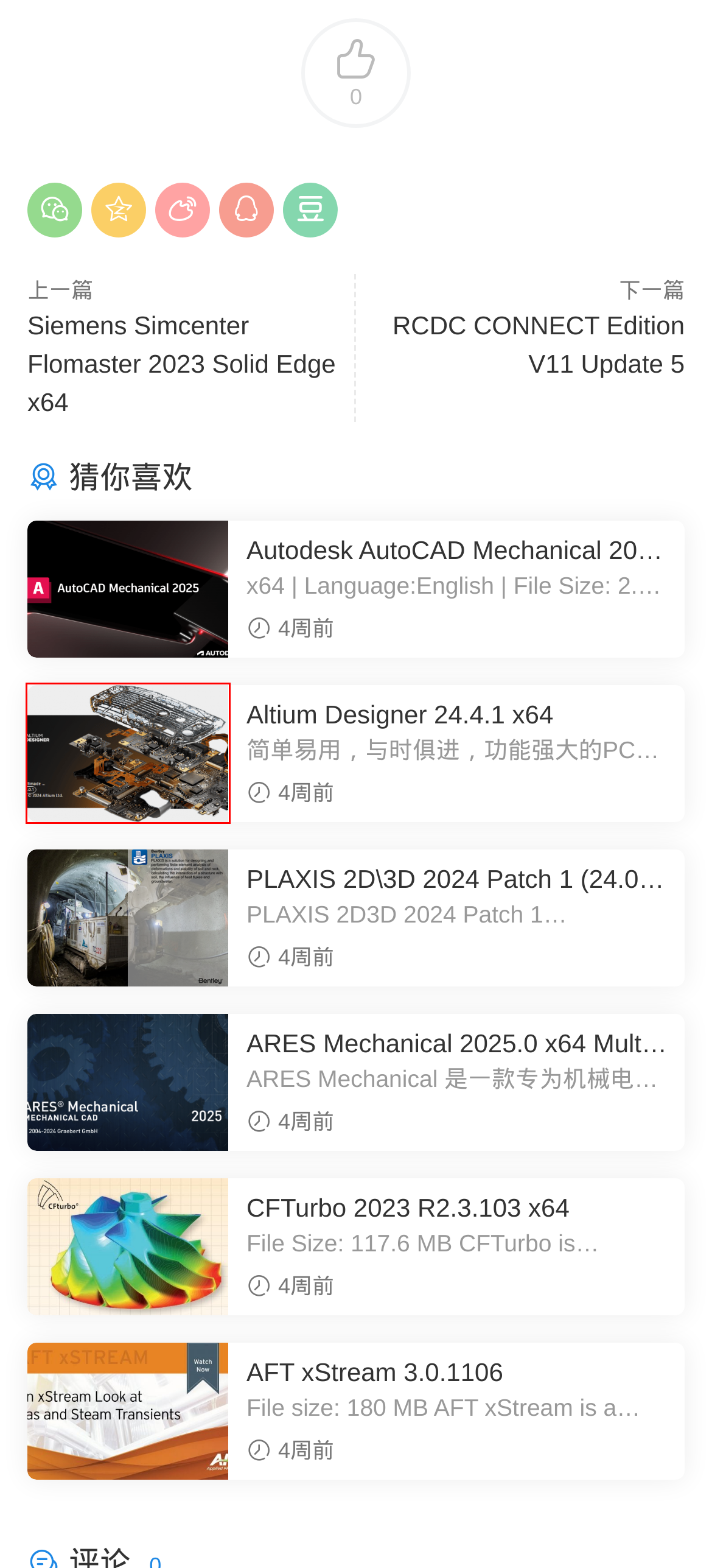You are provided with a screenshot of a webpage that includes a red rectangle bounding box. Please choose the most appropriate webpage description that matches the new webpage after clicking the element within the red bounding box. Here are the candidates:
A. ARES Mechanical 2025.0 x64 Multilingual-CAX服务站
B. RCDC CONNECT Edition V11 Update 5-CAX服务站
C. AFT xStream 3.0.1106-CAX服务站
D. Autodesk AutoCAD Mechanical 2025 x64-CAX服务站
E. Siemens Simcenter Flomaster 2023 Solid Edge x64-CAX服务站
F. Altium Designer 24.4.1 x64-CAX服务站
G. CFTurbo 2023 R2.3.103 x64-CAX服务站
H. PLAXIS 2D\3D 2024 Patch 1 (24.01.00.1060)-CAX服务站

F